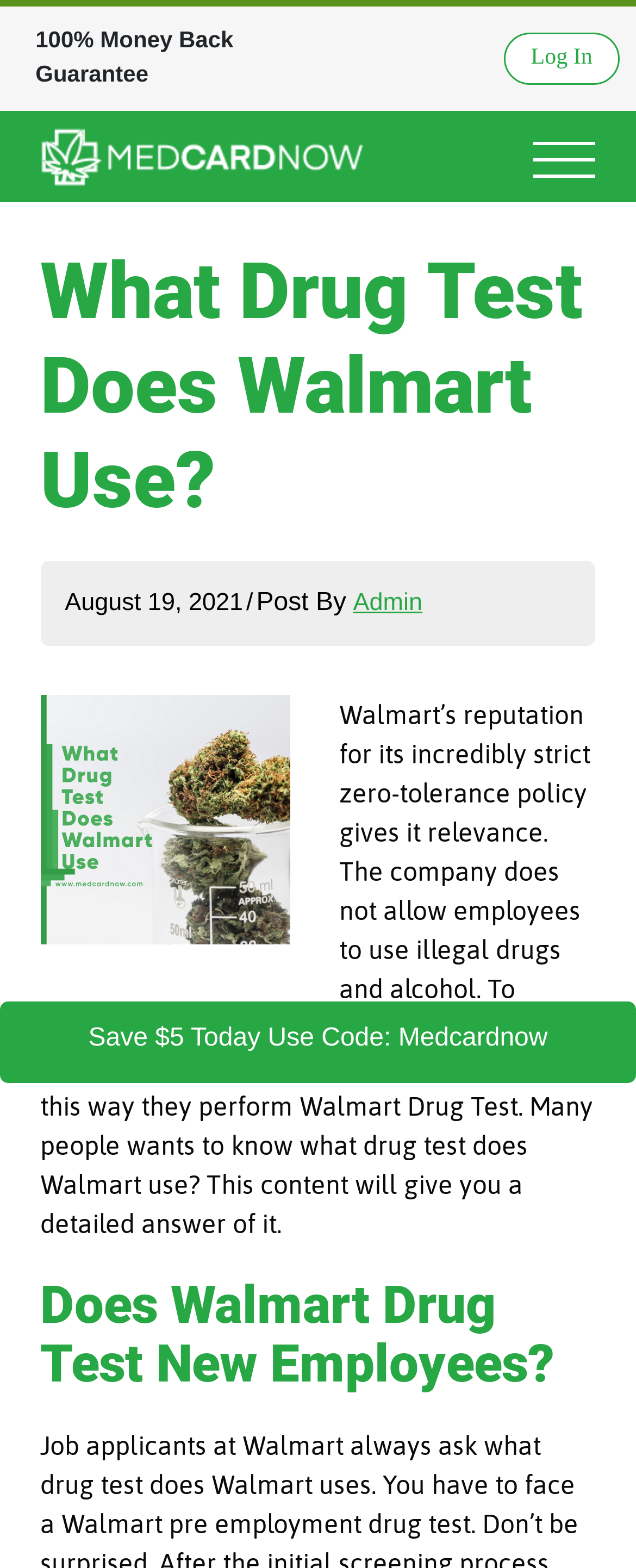Please provide a brief answer to the question using only one word or phrase: 
What is the purpose of Walmart's drug testing?

To ensure employees are drug-free